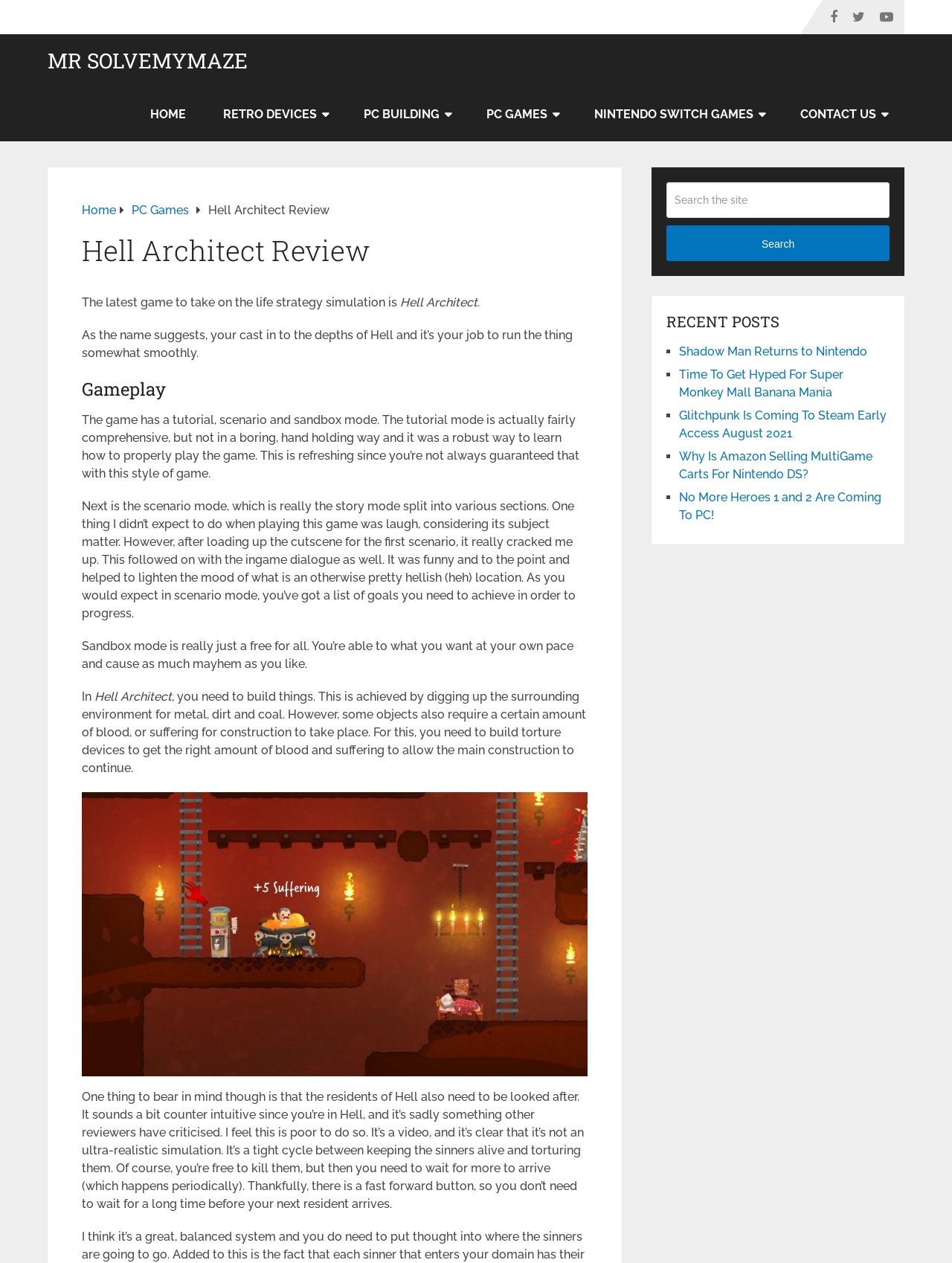Using the webpage screenshot, locate the HTML element that fits the following description and provide its bounding box: "Nintendo Switch Games".

[0.605, 0.069, 0.821, 0.112]